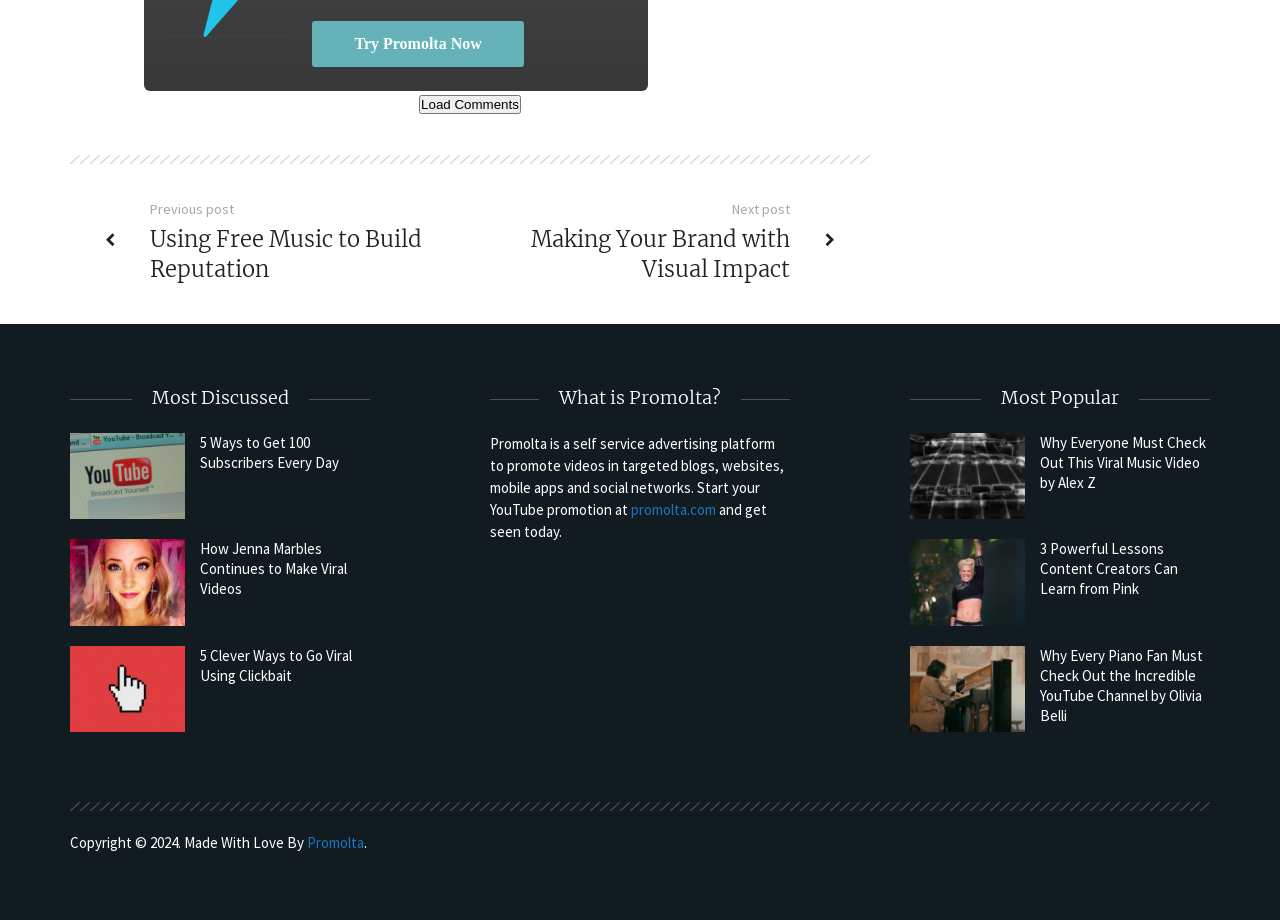Find the bounding box coordinates of the clickable area that will achieve the following instruction: "Load comments".

[0.327, 0.104, 0.407, 0.124]